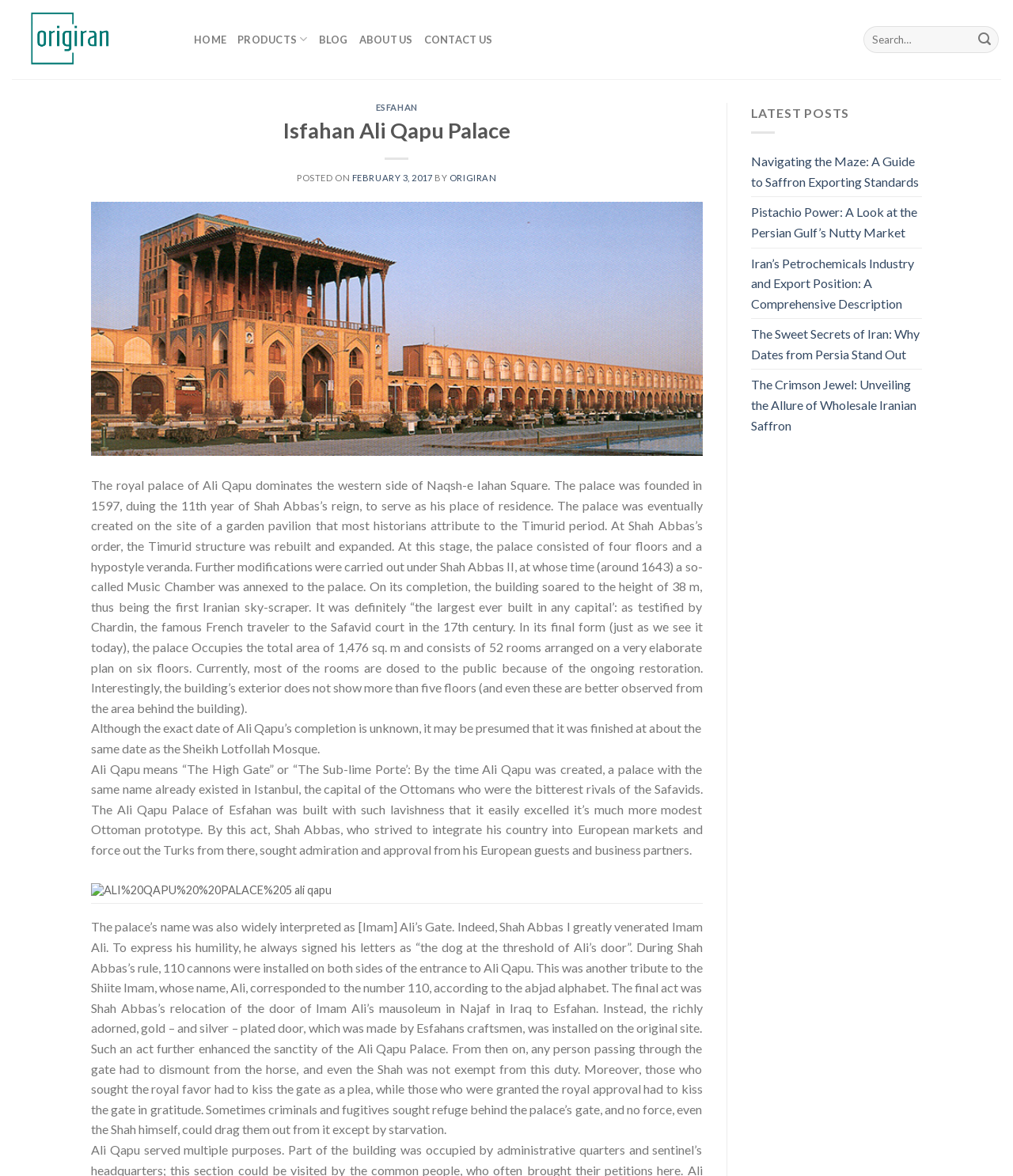What is the topic of the blog post 'Navigating the Maze: A Guide to Saffron Exporting Standards'?
Deliver a detailed and extensive answer to the question.

The webpage lists several blog posts, including 'Navigating the Maze: A Guide to Saffron Exporting Standards', which suggests that the topic of this blog post is related to saffron exporting standards.